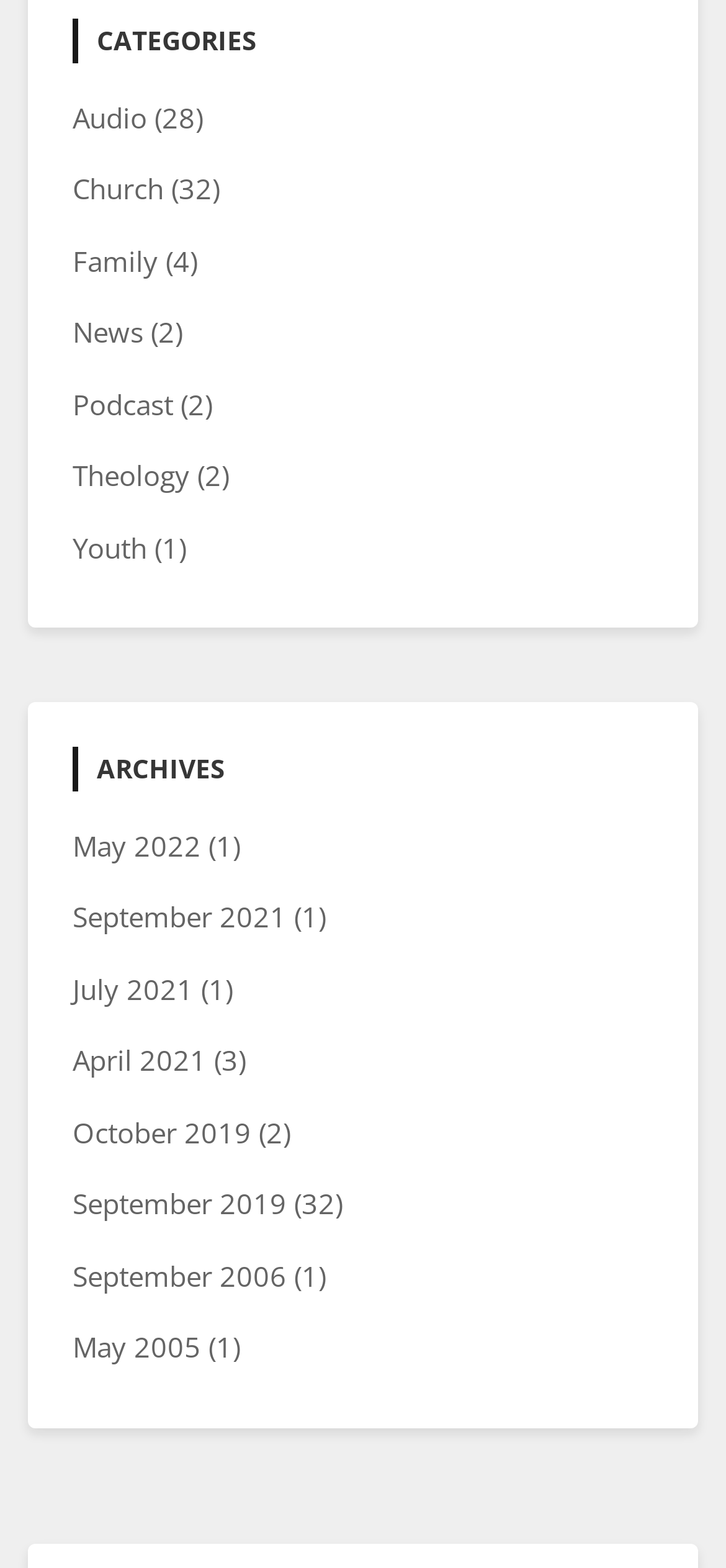Determine the bounding box coordinates for the region that must be clicked to execute the following instruction: "Click on the 'Audio' category".

[0.1, 0.063, 0.203, 0.086]